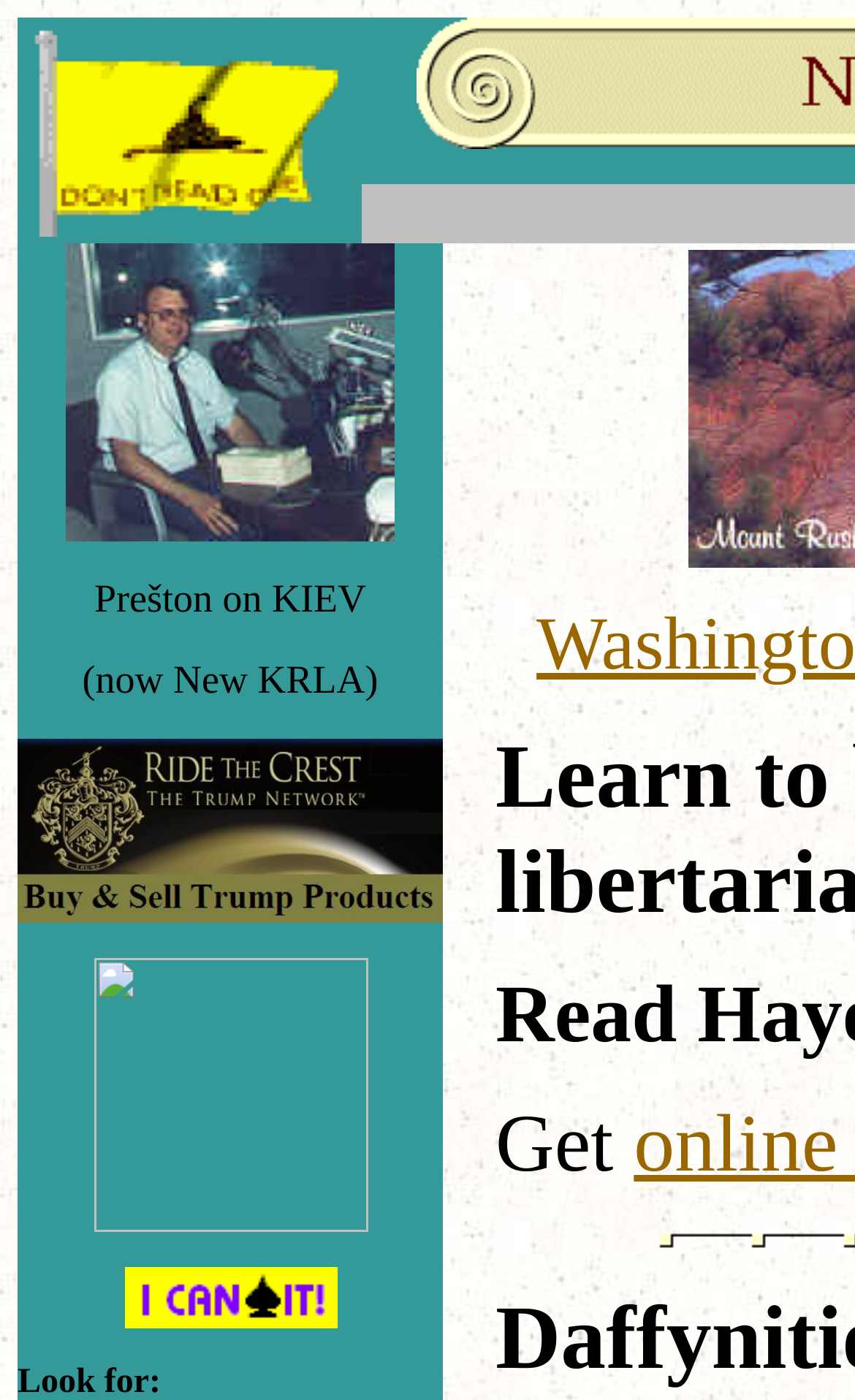Analyze the image and deliver a detailed answer to the question: What is the main topic of this website?

Based on the images and links on the webpage, it appears to be a website focused on news and opinion, with a libertarian leaning. The images feature commentators and bumper stickers with libertarian themes, and the links suggest a focus on news and commentary.